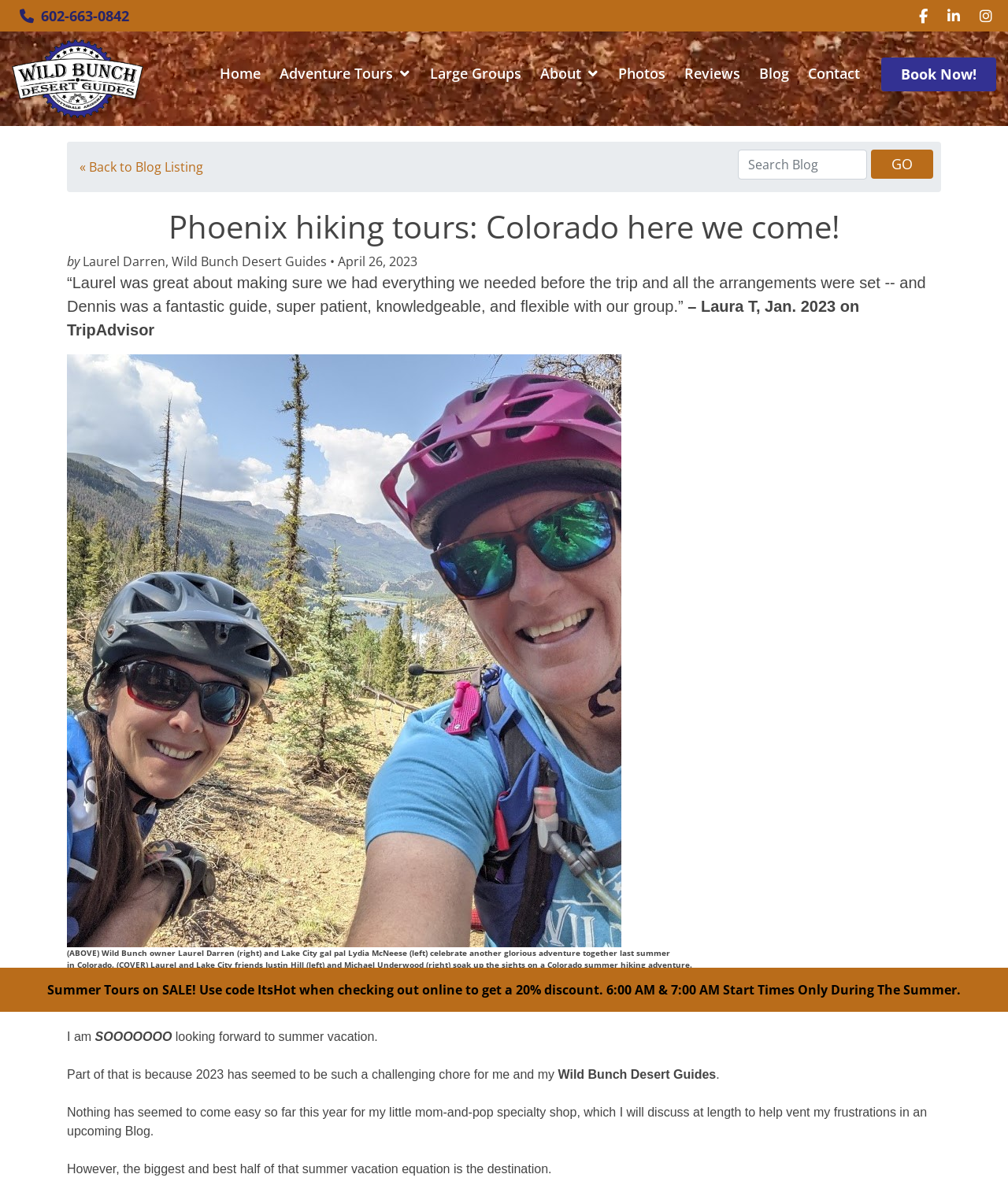Create an elaborate caption that covers all aspects of the webpage.

This webpage is about Wild Bunch Desert Guides, a company that offers hiking tours in Colorado. At the top of the page, there is a prominent announcement about a summer sale, offering a 20% discount for early morning start times. Below this, there is a phone number and three links to external websites. 

To the left of these links, there is a logo of Wild Bunch Desert Guides, which is also a link to the company's homepage. Above the logo, there is a navigation menu with links to various sections of the website, including Home, Adventure Tours, Large Groups, About, Photos, Reviews, Blog, and Contact. 

On the right side of the page, there is a call-to-action button to "Book Now!" and a search bar to search the blog. Below the navigation menu, there is a heading that reads "Phoenix hiking tours: Colorado here we come!" followed by the author's name and date. 

The main content of the page is a blog post, which includes a blockquote with a customer testimonial. Below the testimonial, there is an image of the company's owner, Laurel Darren, and her friend celebrating an adventure together in Colorado. The image is accompanied by a descriptive text. 

The blog post continues with the author expressing their excitement for summer vacation and discussing the challenges faced by their company. There are several paragraphs of text, with no images or other elements in between. The text is well-structured and easy to follow, with a clear hierarchy of headings and paragraphs.